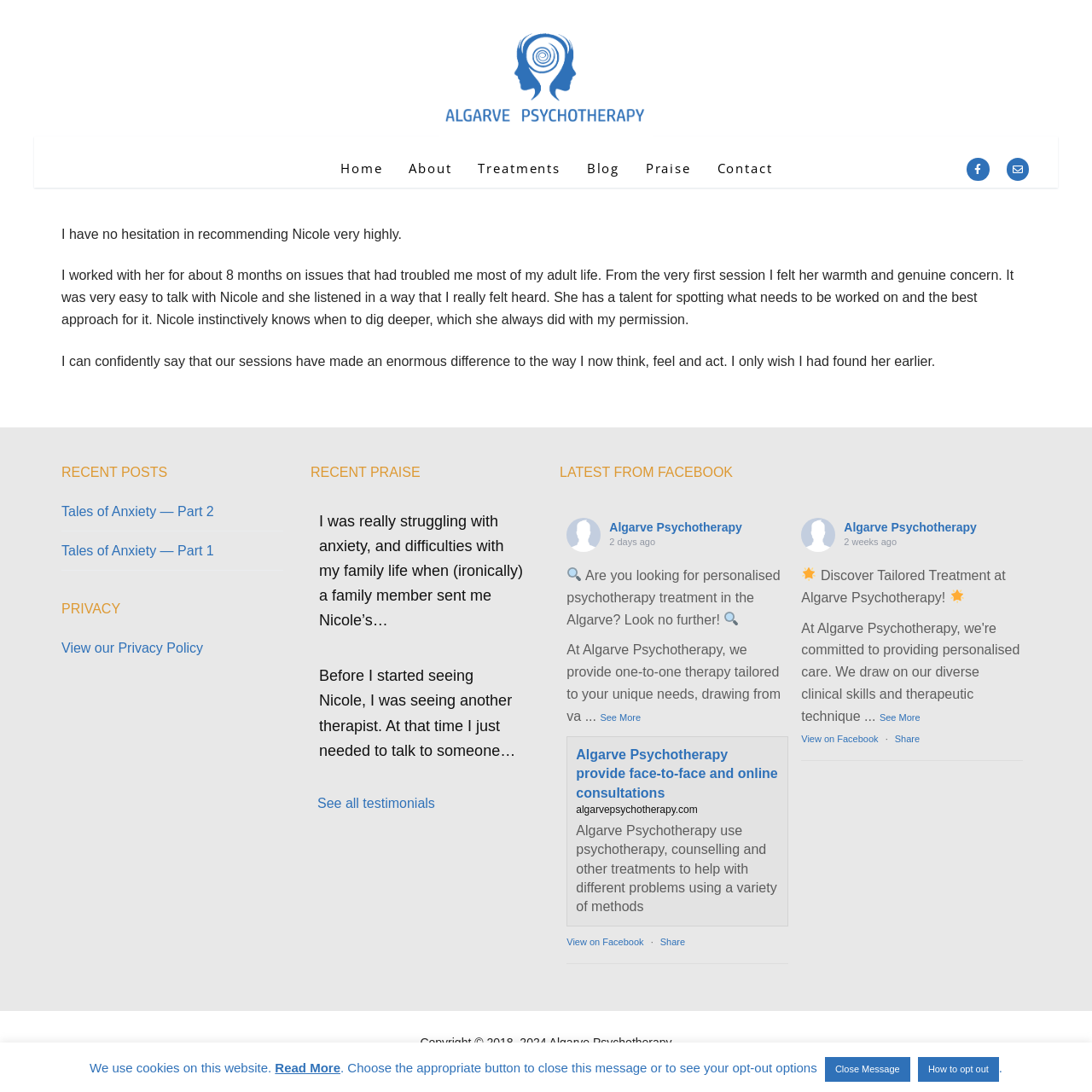Locate the bounding box coordinates of the area where you should click to accomplish the instruction: "Contact Algarve Psychotherapy".

[0.647, 0.142, 0.718, 0.167]